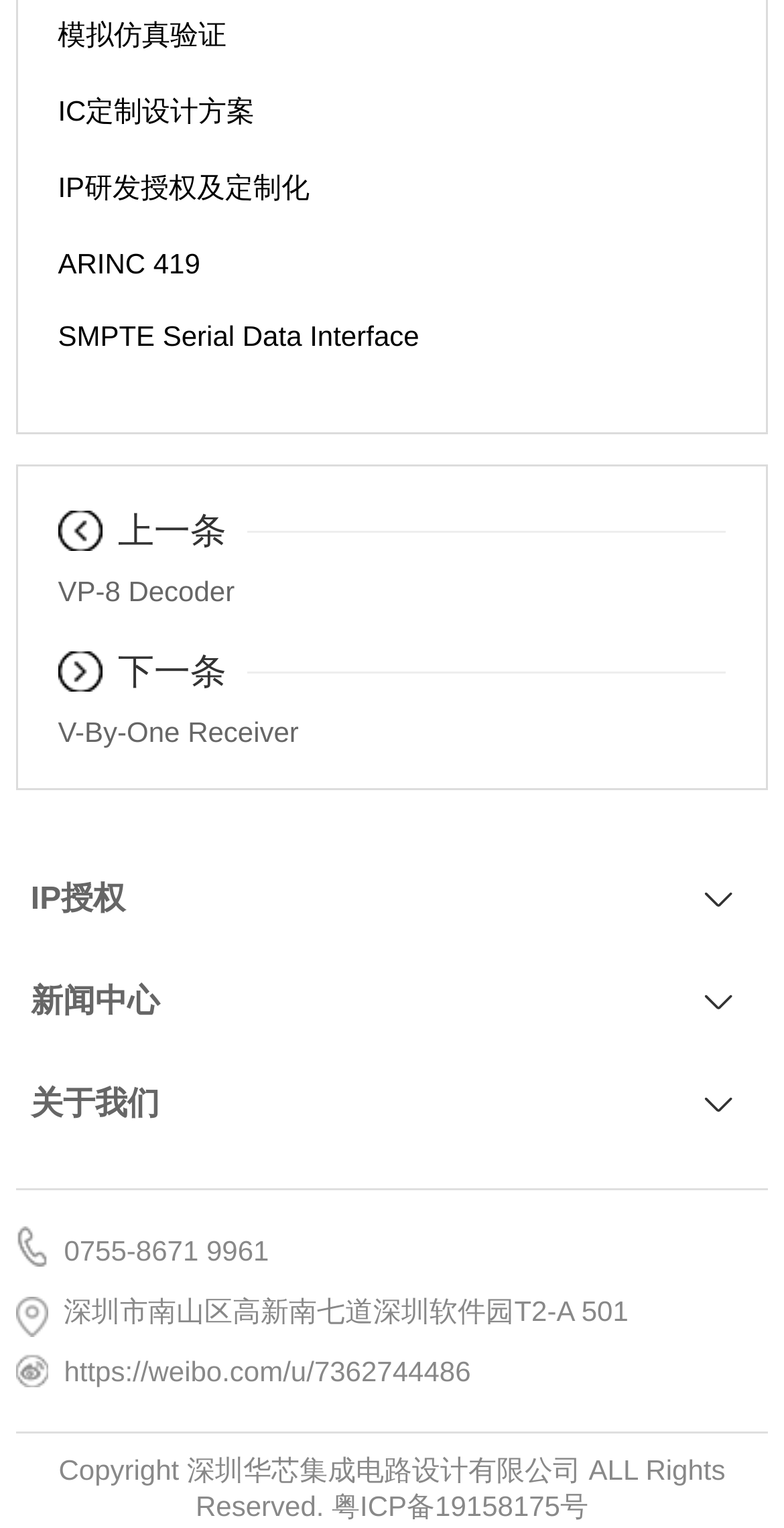Determine the bounding box coordinates of the clickable element necessary to fulfill the instruction: "click 模拟仿真验证 link". Provide the coordinates as four float numbers within the 0 to 1 range, i.e., [left, top, right, bottom].

[0.074, 0.011, 0.289, 0.032]